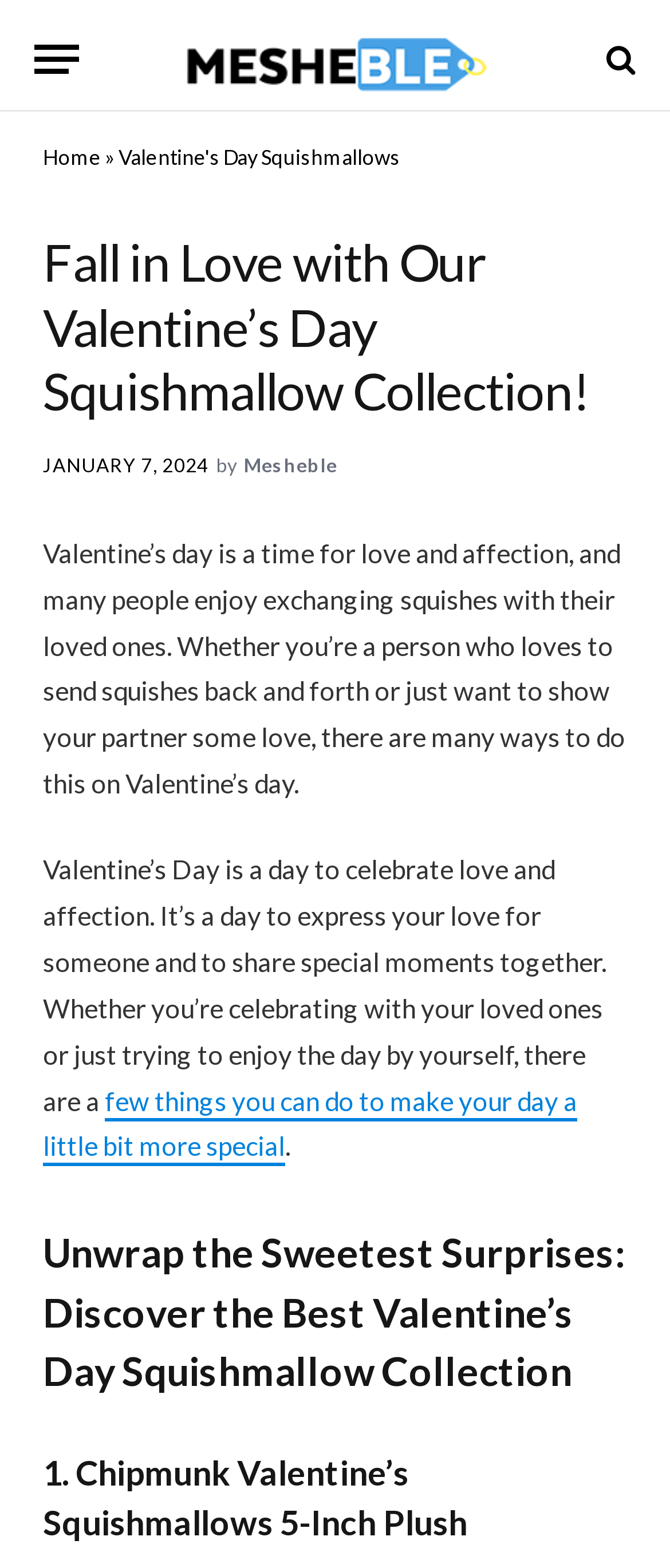How many inches is the Chipmunk Valentine’s Squishmallow plush?
Using the information from the image, give a concise answer in one word or a short phrase.

5-Inch